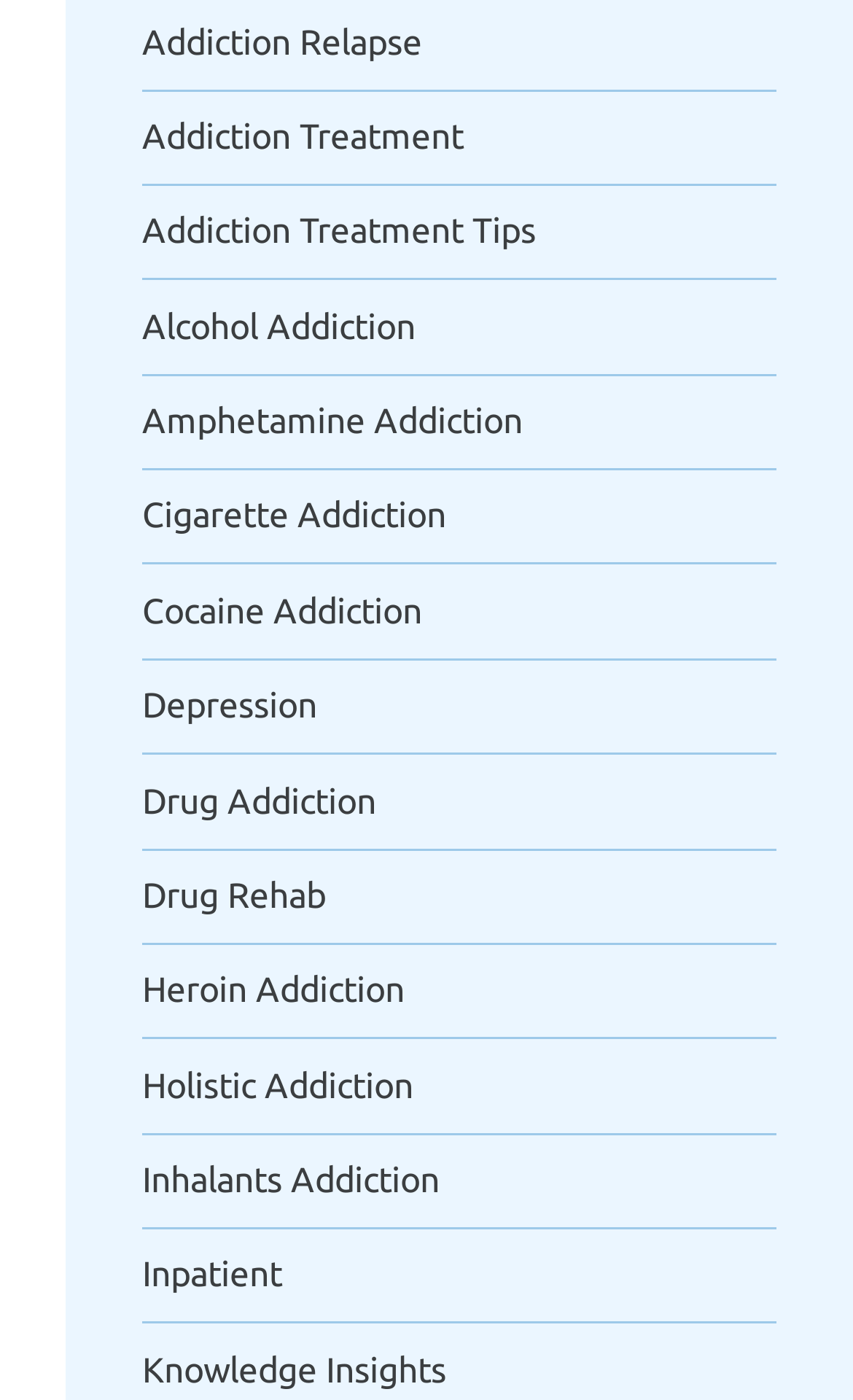Can you identify the bounding box coordinates of the clickable region needed to carry out this instruction: 'Explore addiction treatment options'? The coordinates should be four float numbers within the range of 0 to 1, stated as [left, top, right, bottom].

[0.167, 0.081, 0.911, 0.115]